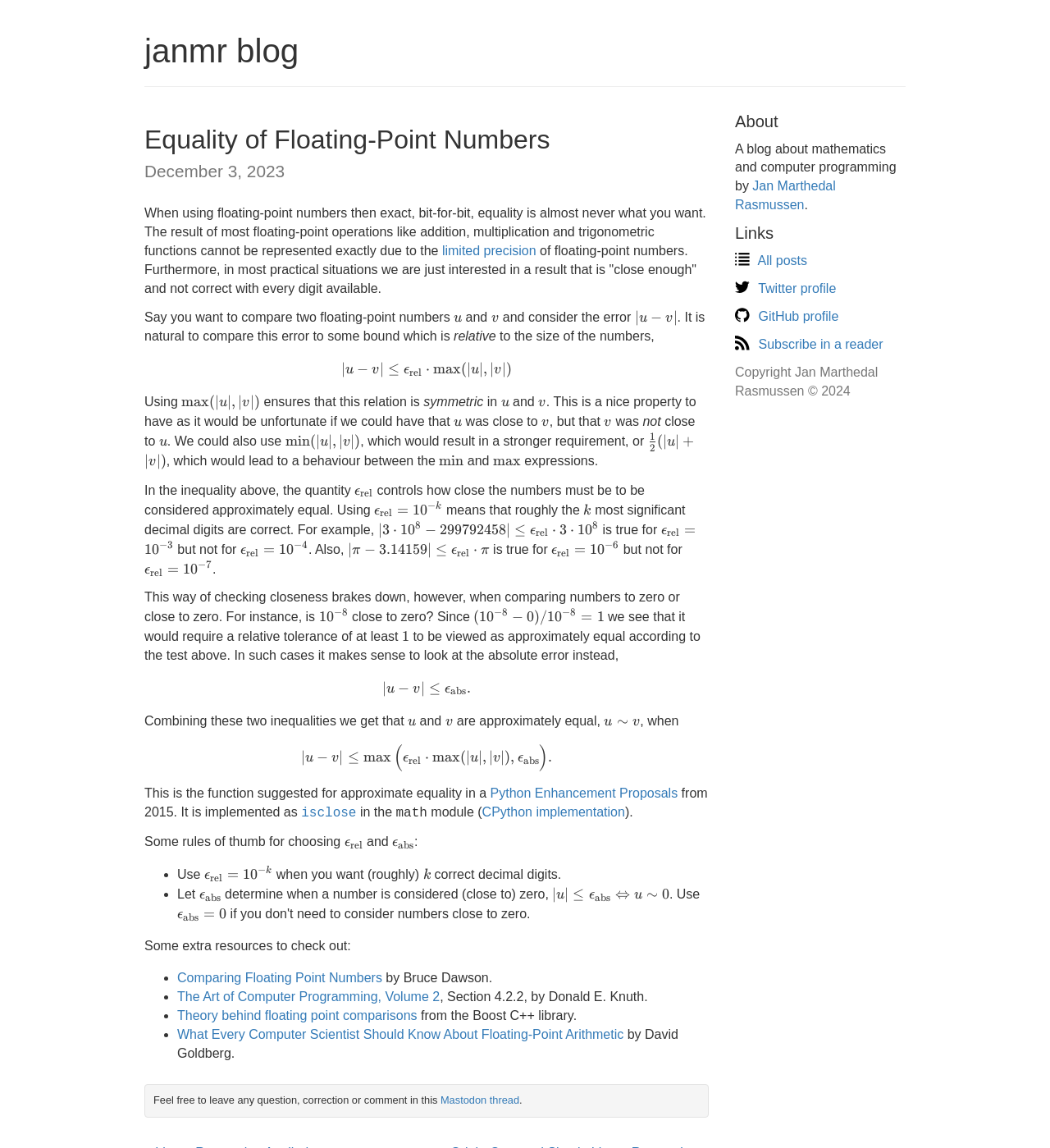Identify the bounding box coordinates of the element that should be clicked to fulfill this task: "click the link 'janmr blog'". The coordinates should be provided as four float numbers between 0 and 1, i.e., [left, top, right, bottom].

[0.138, 0.028, 0.285, 0.061]